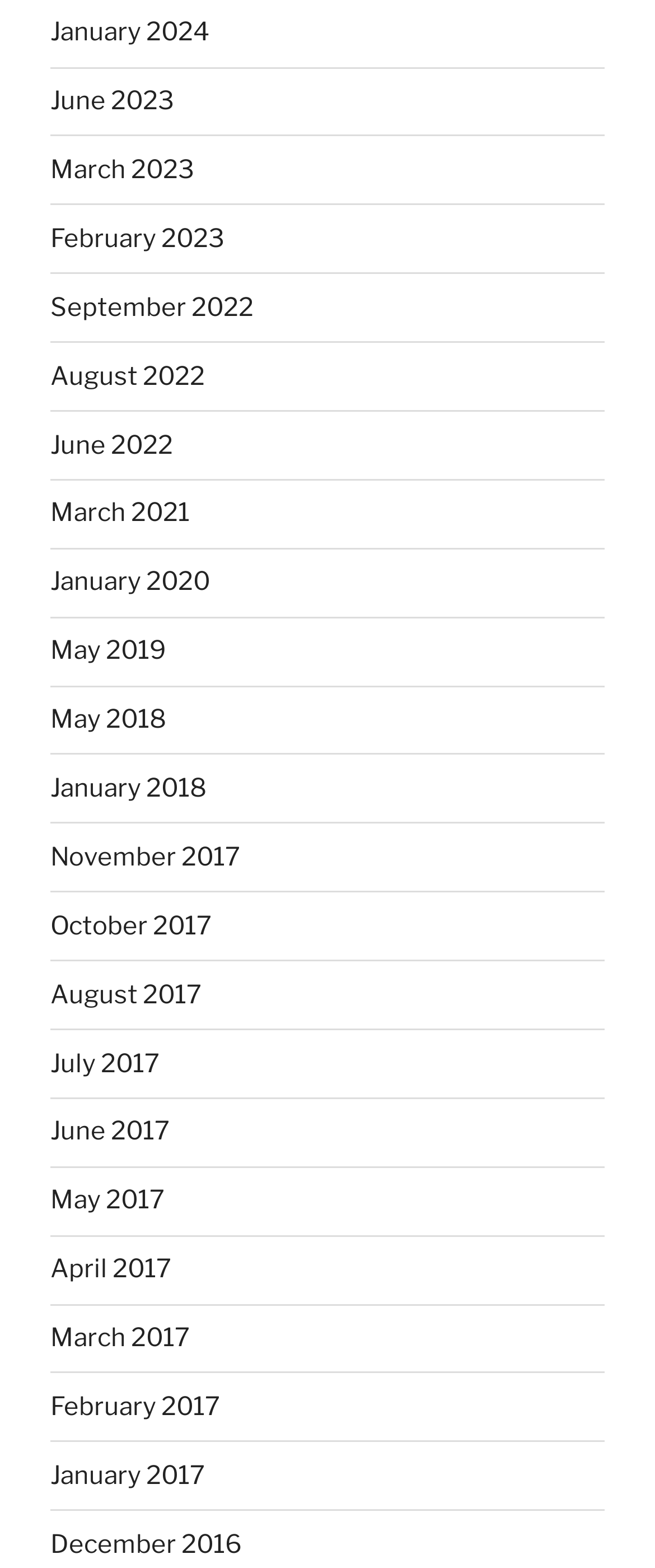Please provide the bounding box coordinates for the element that needs to be clicked to perform the instruction: "view January 2018". The coordinates must consist of four float numbers between 0 and 1, formatted as [left, top, right, bottom].

[0.077, 0.493, 0.315, 0.512]